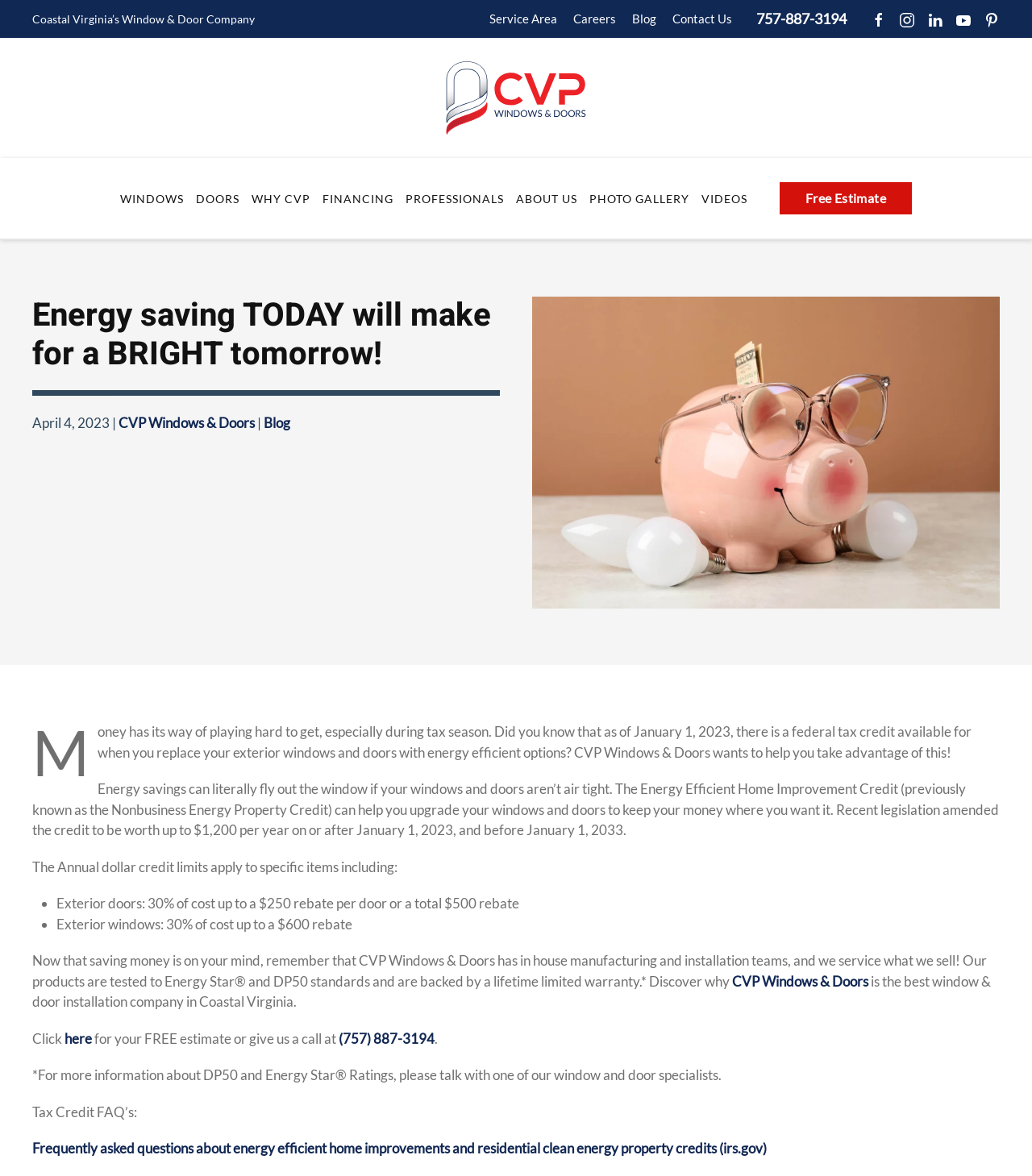Kindly provide the bounding box coordinates of the section you need to click on to fulfill the given instruction: "Click the 'FINANCING' link".

[0.312, 0.134, 0.381, 0.203]